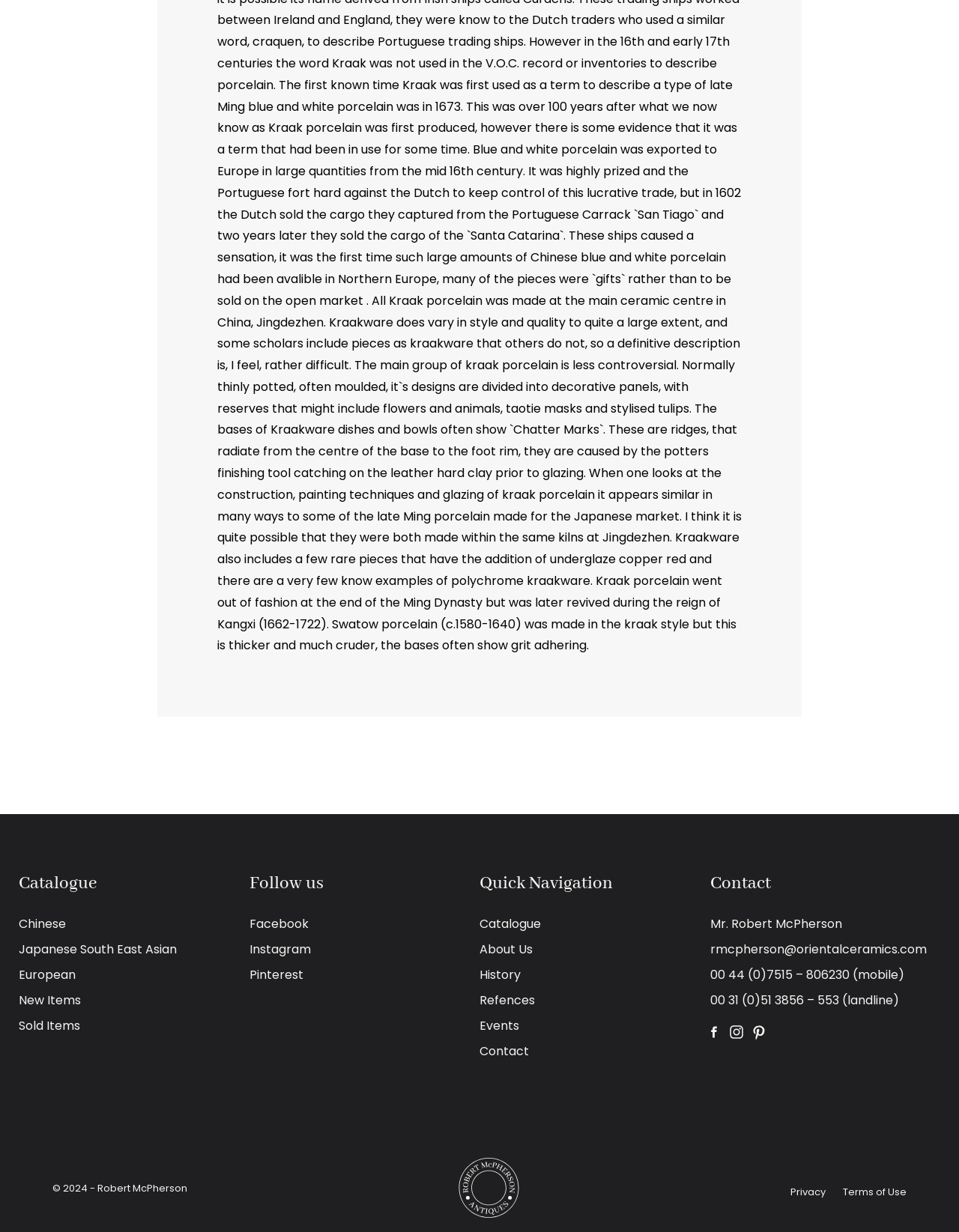Use a single word or phrase to answer the question:
What is the name of the person to contact?

Mr. Robert McPherson